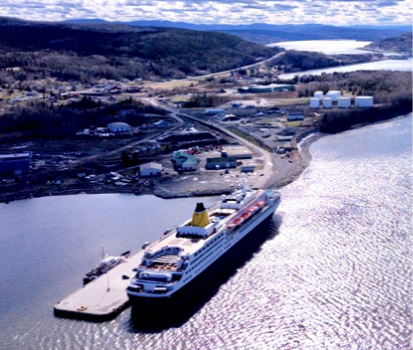Illustrate the scene in the image with a detailed description.

This aerial view captures the Port of Gaspé, showcasing the bustling harbor and its surroundings. A large ferry is docked at the terminal, its striking yellow funnel clearly visible, indicating its readiness for service. The vessel is positioned at a spacious dock, reflecting the port’s importance as a maritime hub. In the background, you can see a winding road that leads through a landscape dotted with warehouses and various buildings, indicating a well-developed infrastructure to support the port's operations. The shimmering water reflects the beautiful sky, enhancing the scenic beauty of the area. This image represents the blend of natural beauty and industrial activity characteristic of the Port of Gaspé.